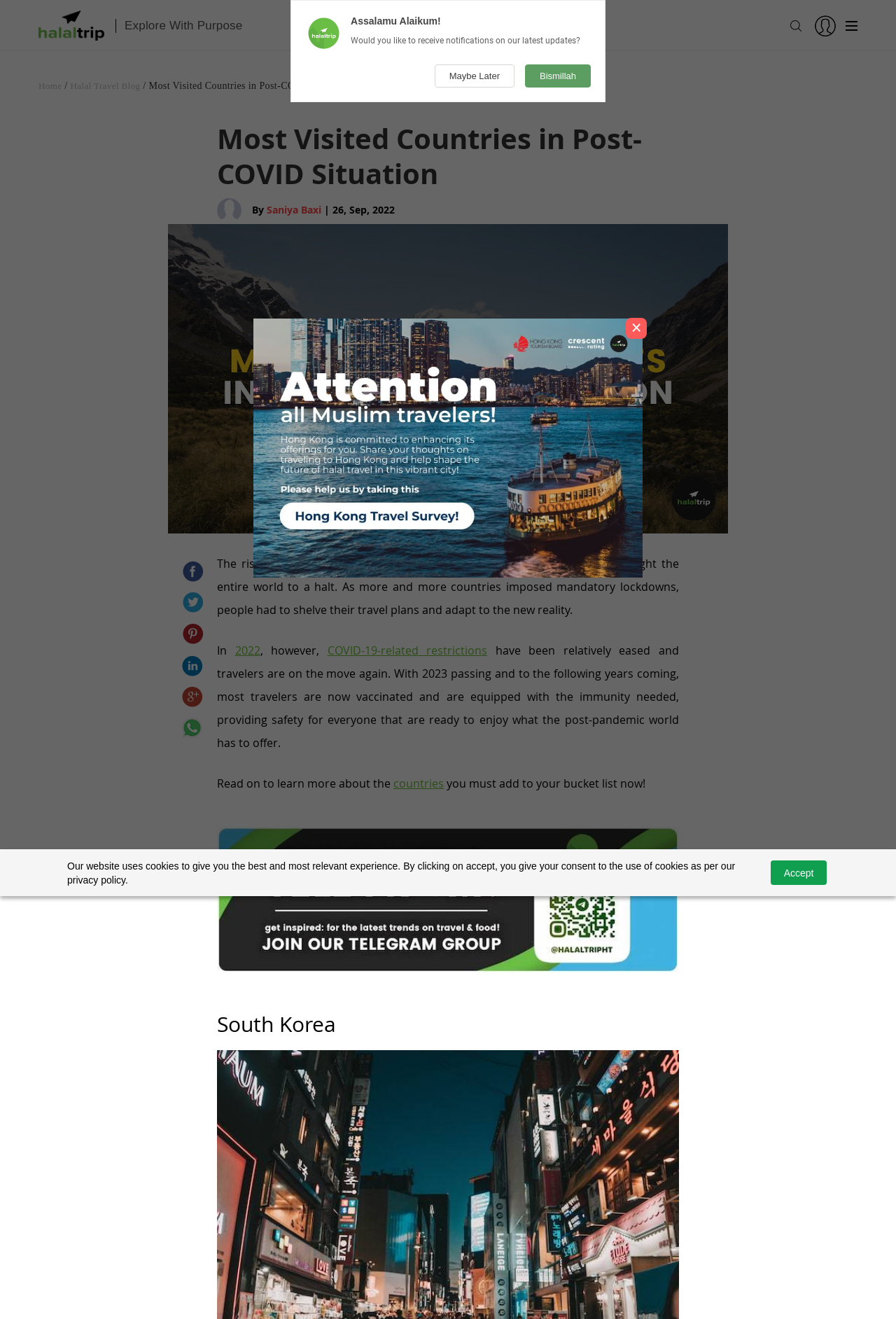Please indicate the bounding box coordinates of the element's region to be clicked to achieve the instruction: "Learn more about the countries to visit". Provide the coordinates as four float numbers between 0 and 1, i.e., [left, top, right, bottom].

[0.439, 0.588, 0.495, 0.6]